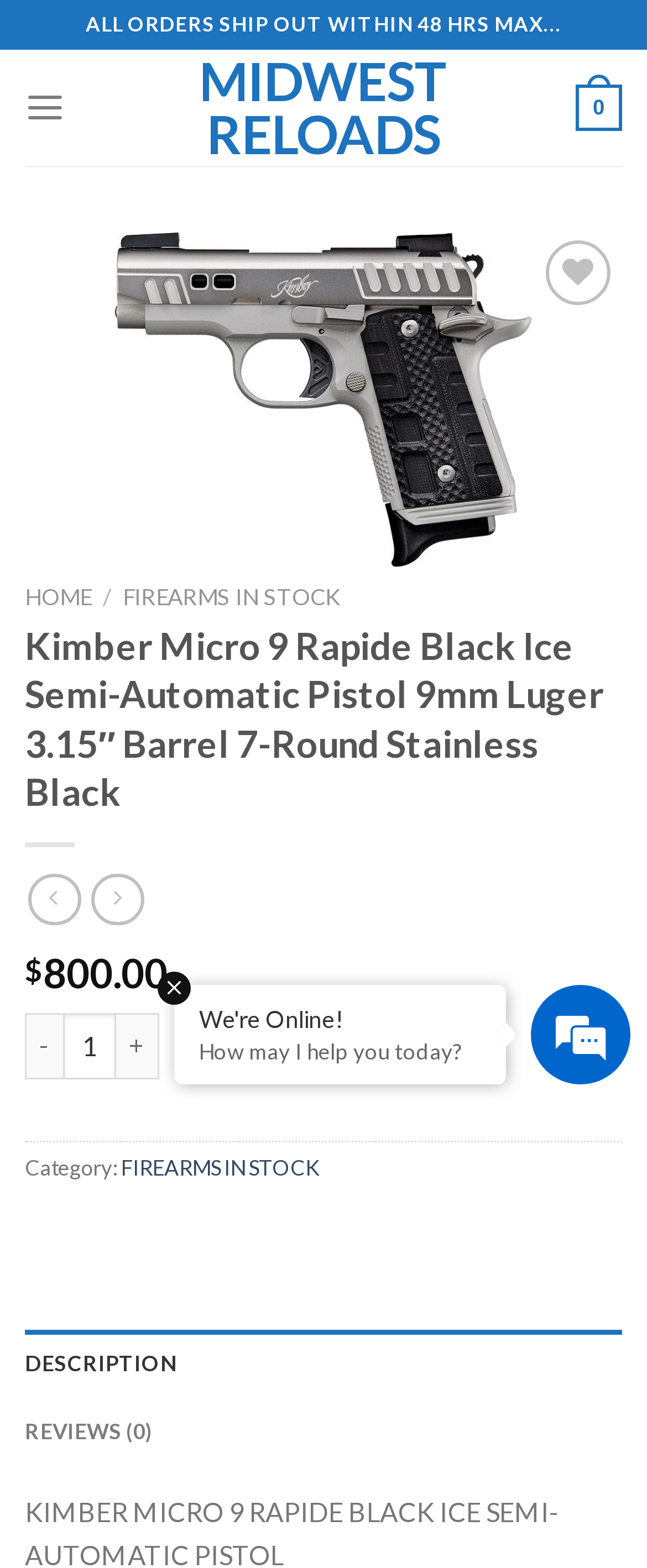Articulate a detailed summary of the webpage's content and design.

This webpage is about the Kimber Micro 9 Rapide Black Ice Semi-Automatic Pistol. At the top, there is a notification stating that all orders ship out within 48 hours maximum. Below this, there is a link to the website's main page, "MIDWEST RELOADS", and a menu button. To the right of the menu button, there is a link with a number "0" and a wishlist button.

Below these elements, there is a large image of the pistol, taking up most of the width of the page. Above the image, there are navigation buttons, "Previous" and "Next", which are currently disabled. To the right of the image, there are links to the homepage, "FIREARMS IN STOCK", and other categories.

The main content of the page is a product description, with a heading that includes the product name and details. Below this, there are social media links and a price of $800.00. The user can adjust the quantity of the product using a spin button and add it to their cart using a button.

Further down the page, there is a category label, "Category:", with a link to "FIREARMS IN STOCK". Below this, there is a tab list with two tabs, "DESCRIPTION" and "REVIEWS (0)", which allow the user to switch between different sections of the product information.

In the bottom right corner of the page, there is a chat window with a message "We're Online!" and a prompt asking how the user can be assisted today.